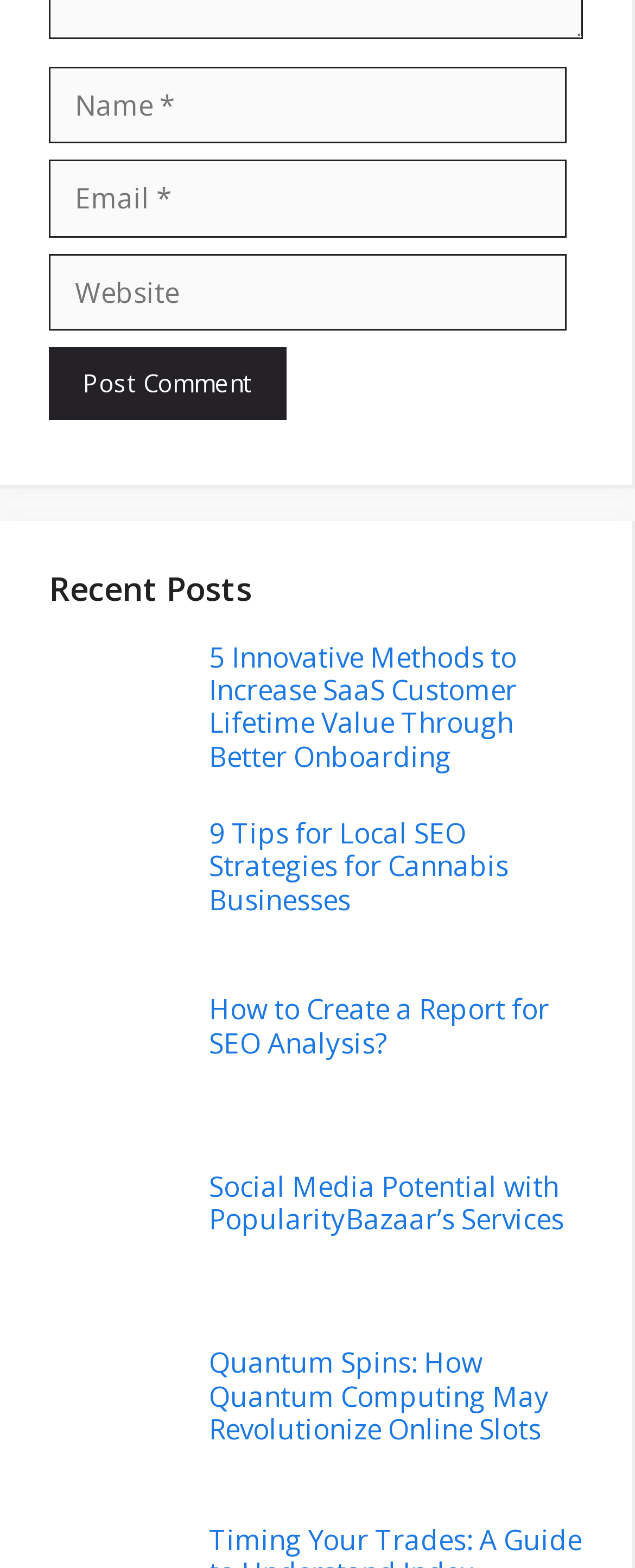Please answer the following question using a single word or phrase: How many images are there on the page?

5